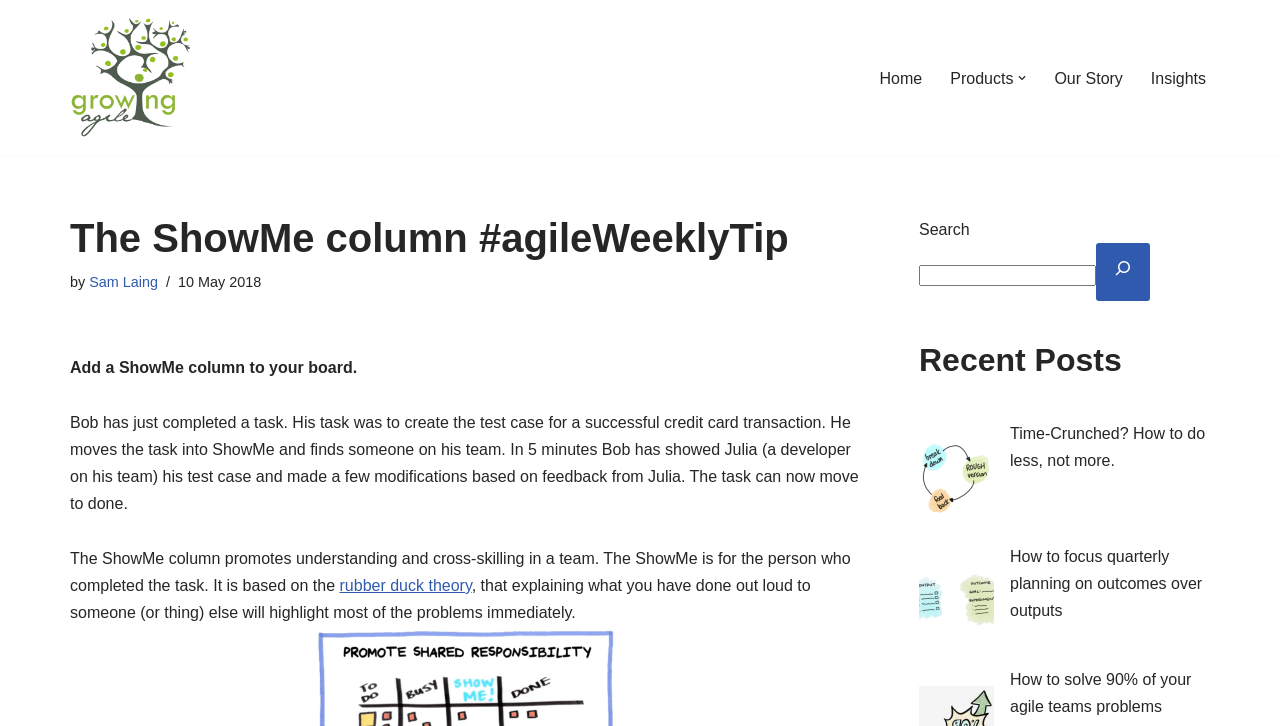Please find and give the text of the main heading on the webpage.

The ShowMe column #agileWeeklyTip